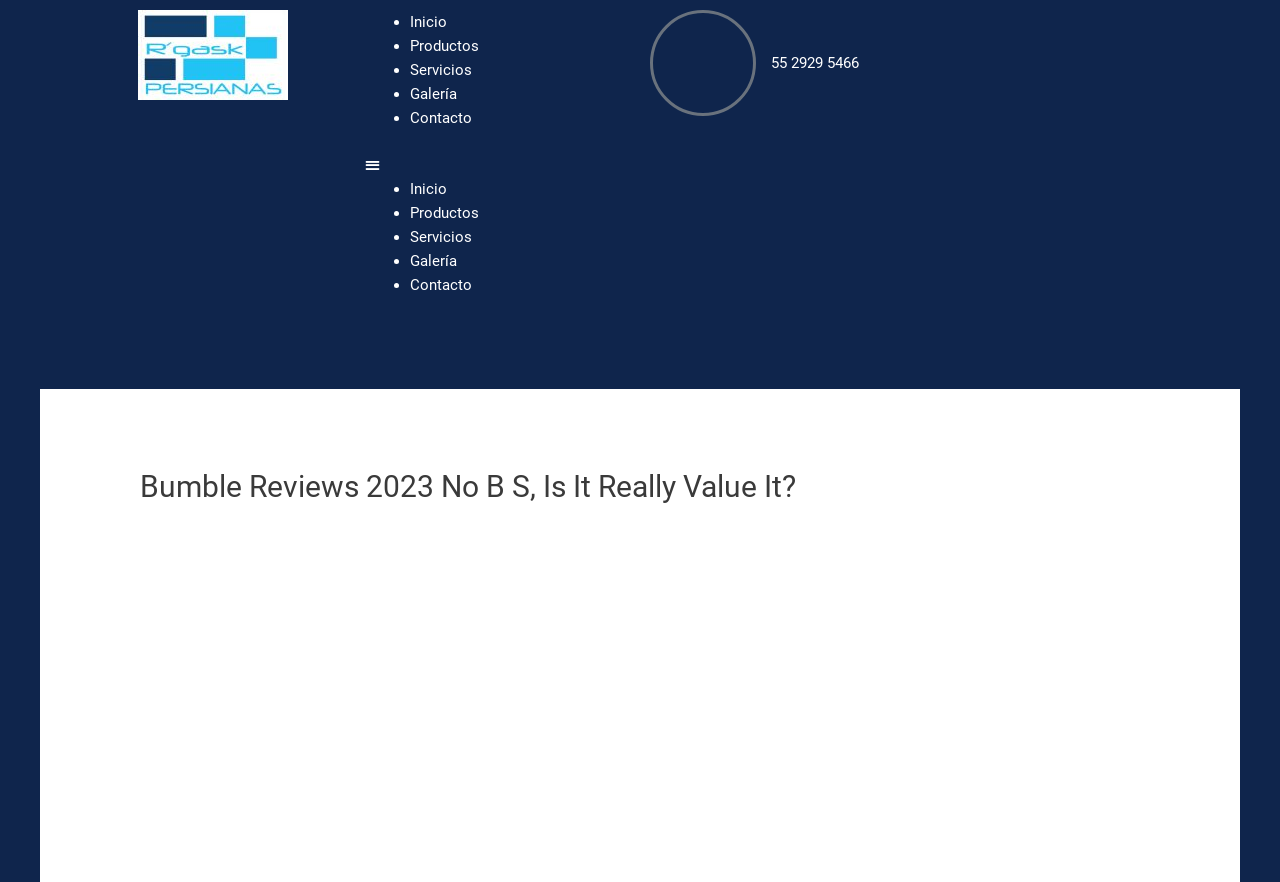What is the website about?
Using the image, respond with a single word or phrase.

Bumble reviews